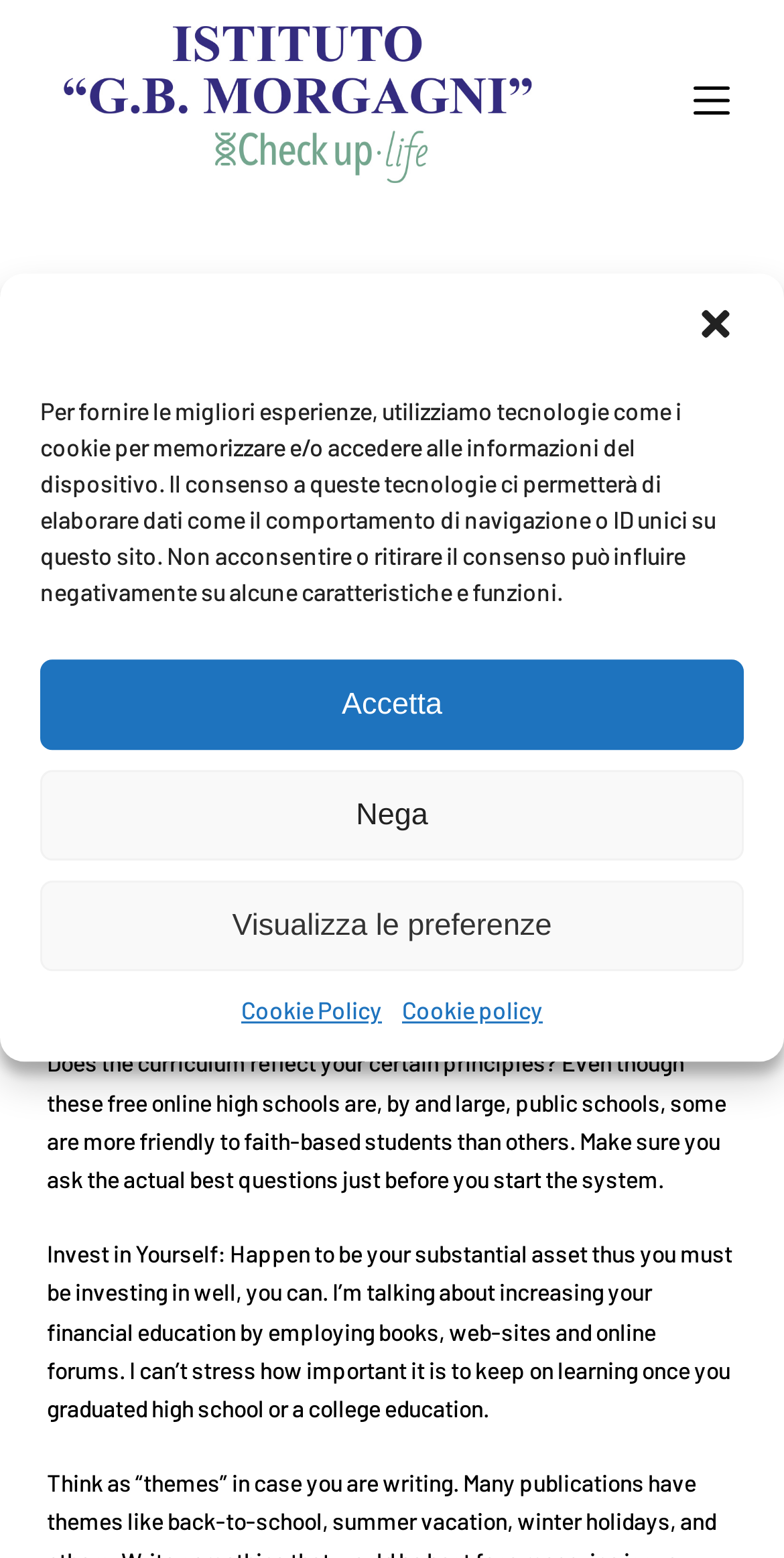Extract the main title from the webpage.

Online Traffic Schools: Investigating The Four Five Schools On The Google Search